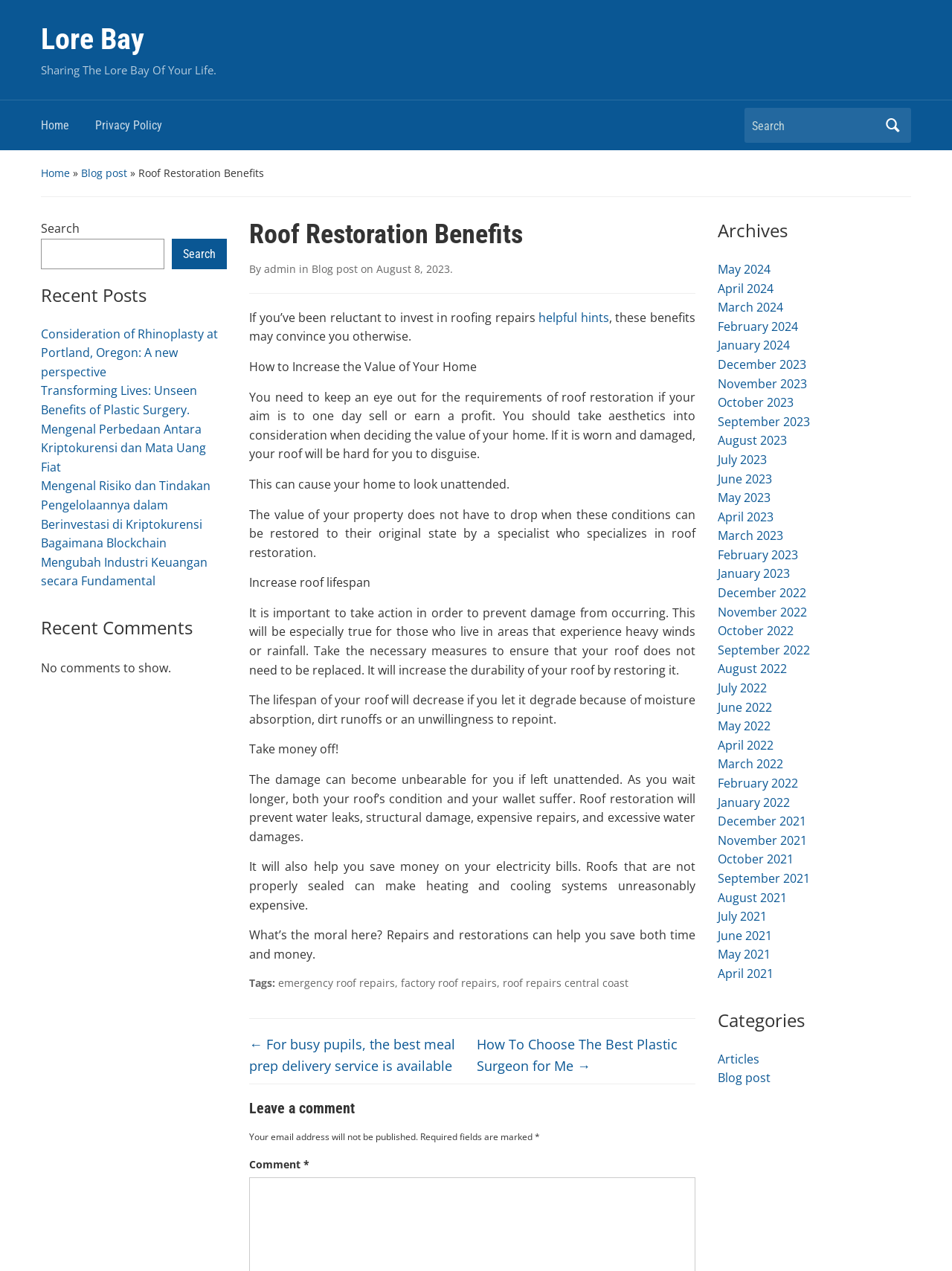Kindly determine the bounding box coordinates for the clickable area to achieve the given instruction: "Read the recent post 'Consideration of Rhinoplasty at Portland, Oregon: A new perspective'".

[0.043, 0.256, 0.229, 0.299]